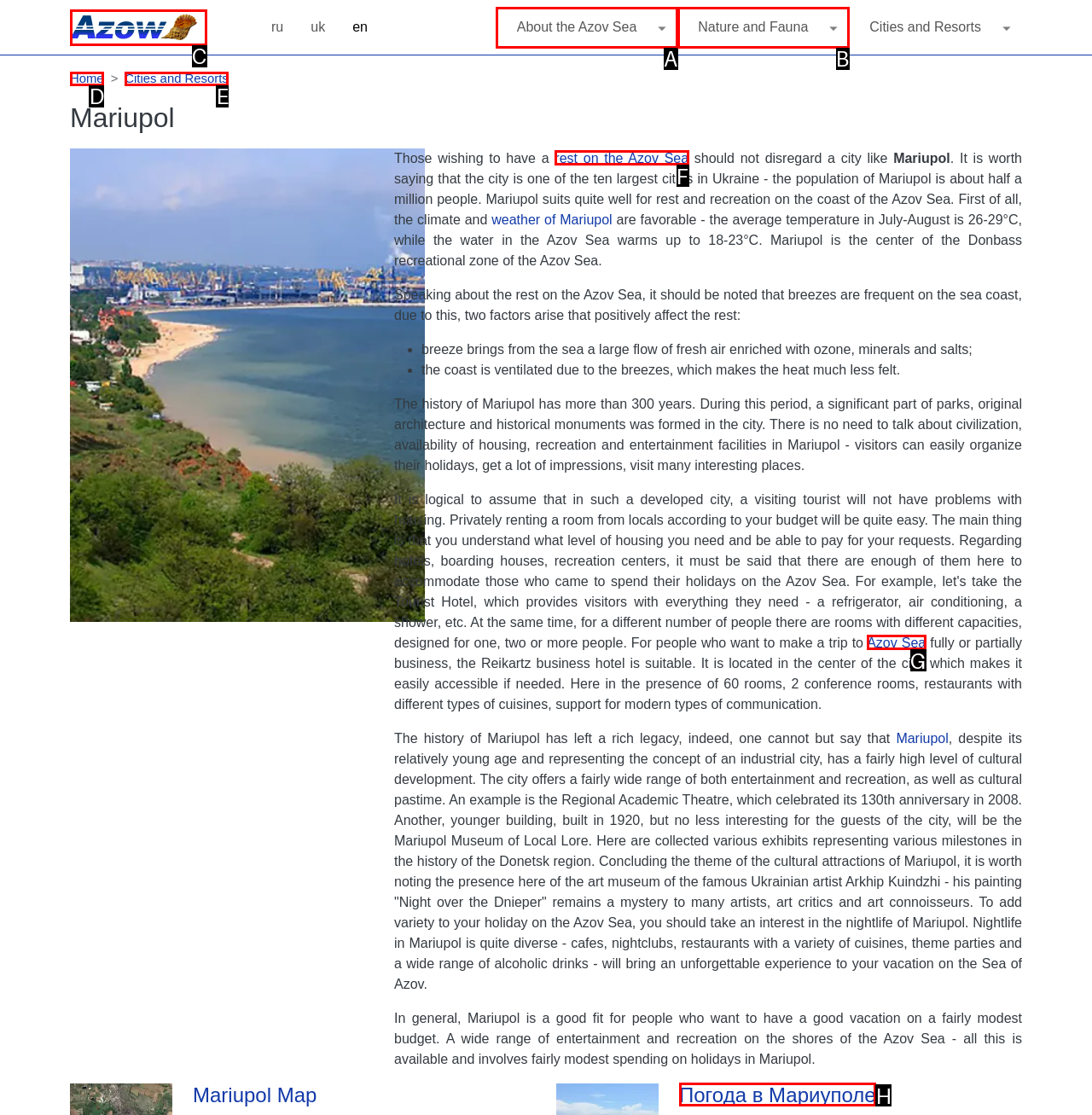From the provided choices, determine which option matches the description: Погода в Мариуполе. Respond with the letter of the correct choice directly.

H